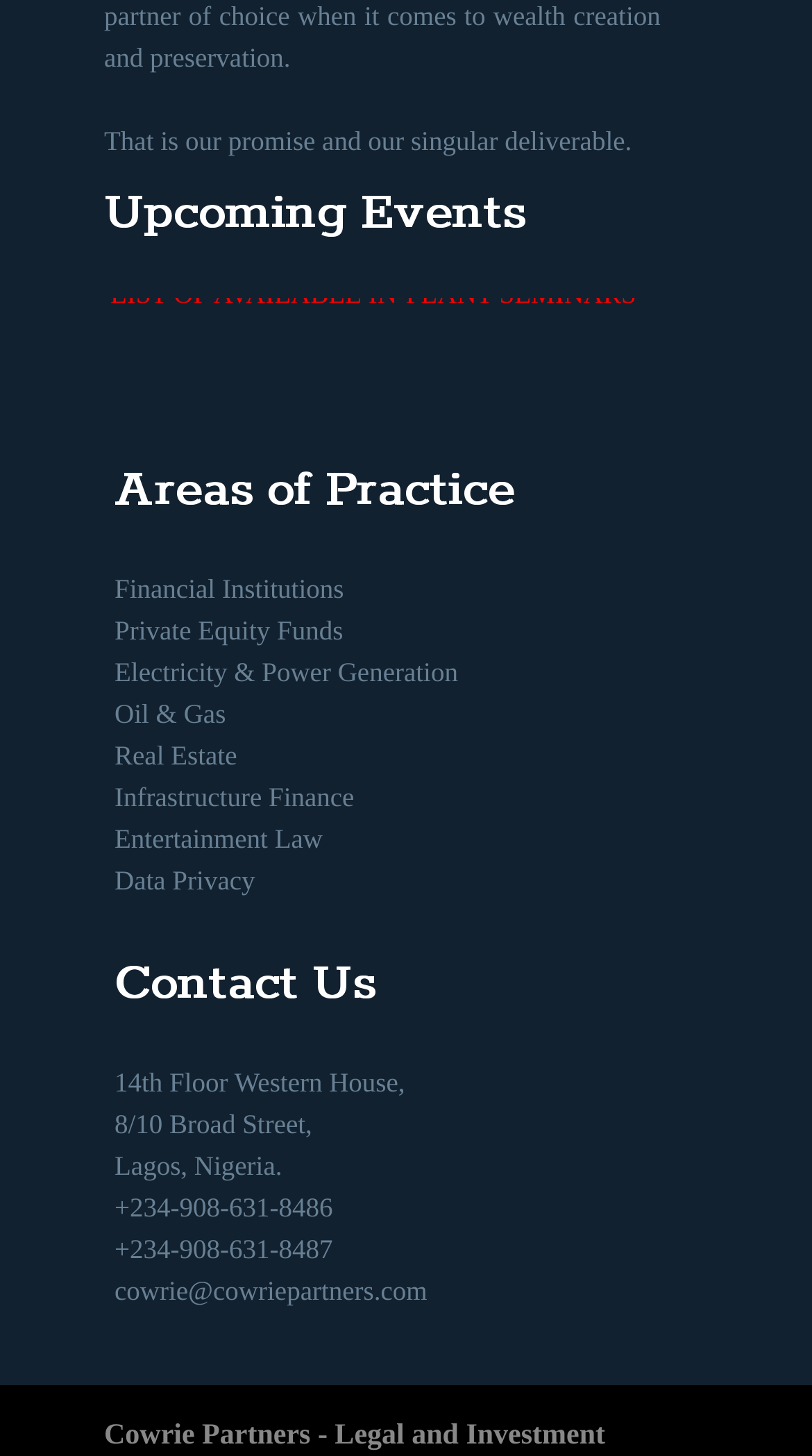Give a concise answer of one word or phrase to the question: 
How many phone numbers are listed?

2